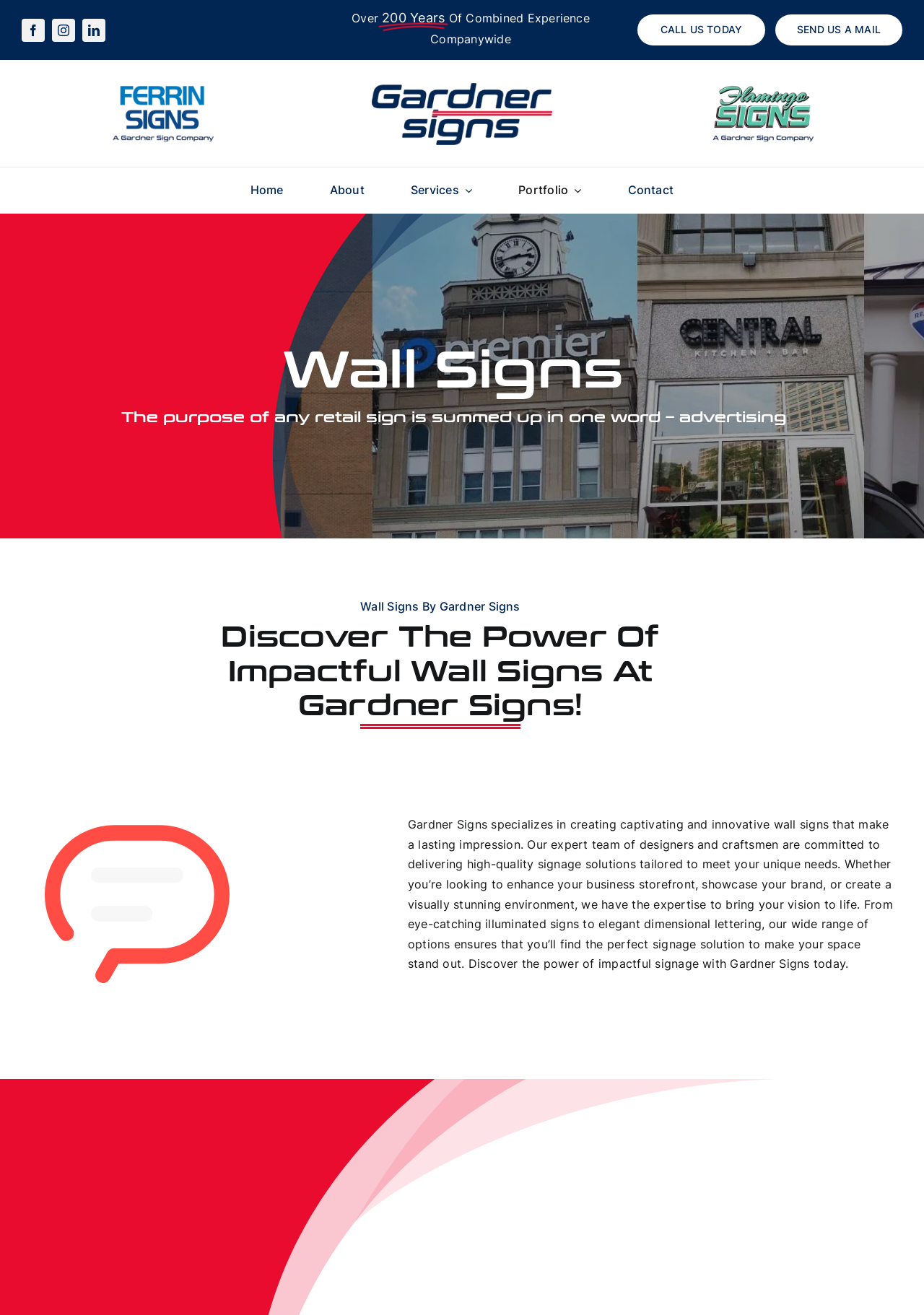Provide the bounding box coordinates of the HTML element this sentence describes: "Call us todayCall us today". The bounding box coordinates consist of four float numbers between 0 and 1, i.e., [left, top, right, bottom].

[0.69, 0.011, 0.828, 0.035]